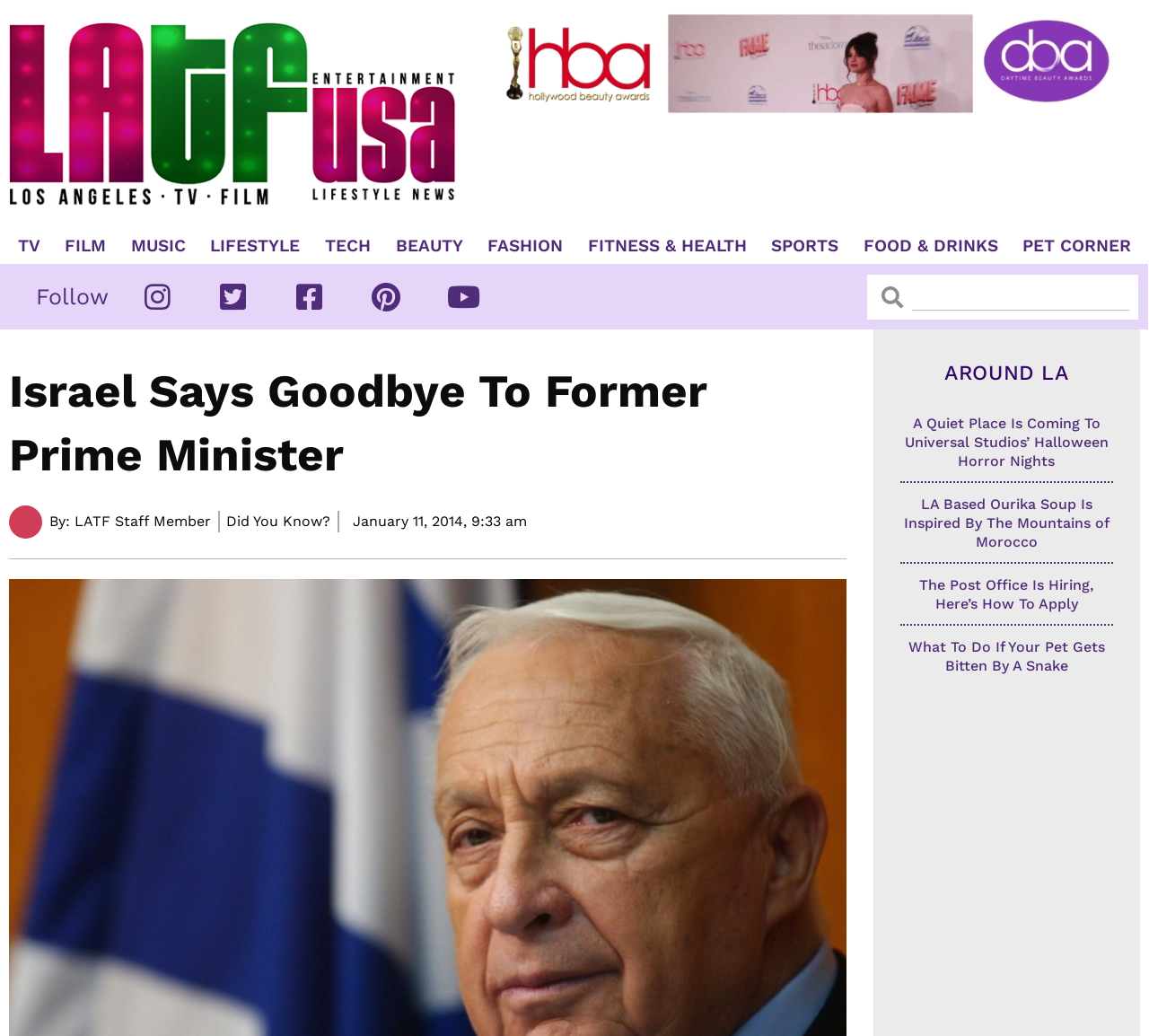How many social media links are there in the 'Follow' section?
Answer the question with a detailed and thorough explanation.

I counted the links in the 'Follow' section and found 5 links, which are represented by the icons.